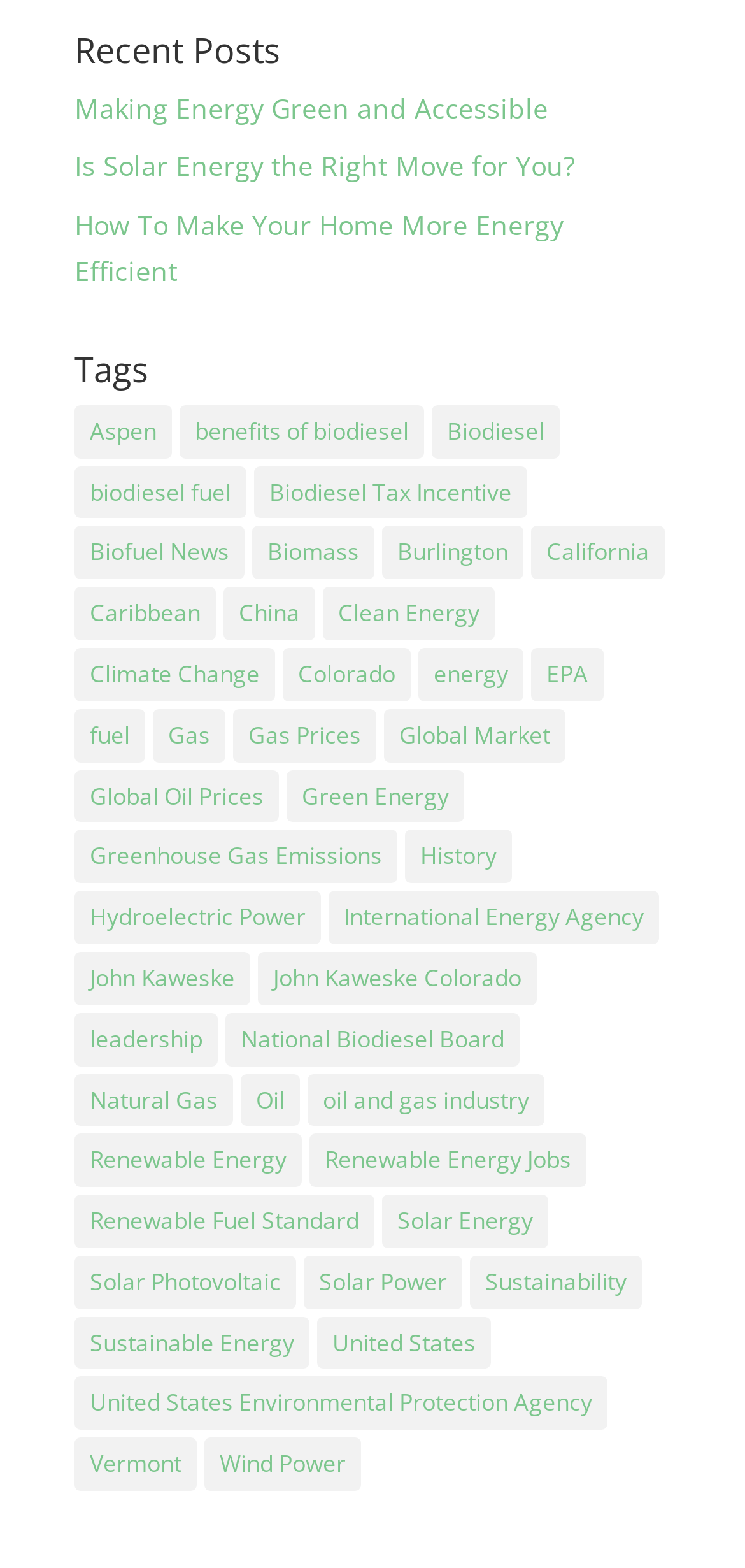Respond to the question with just a single word or phrase: 
What is the author of the most articles on the webpage?

John Kaweske